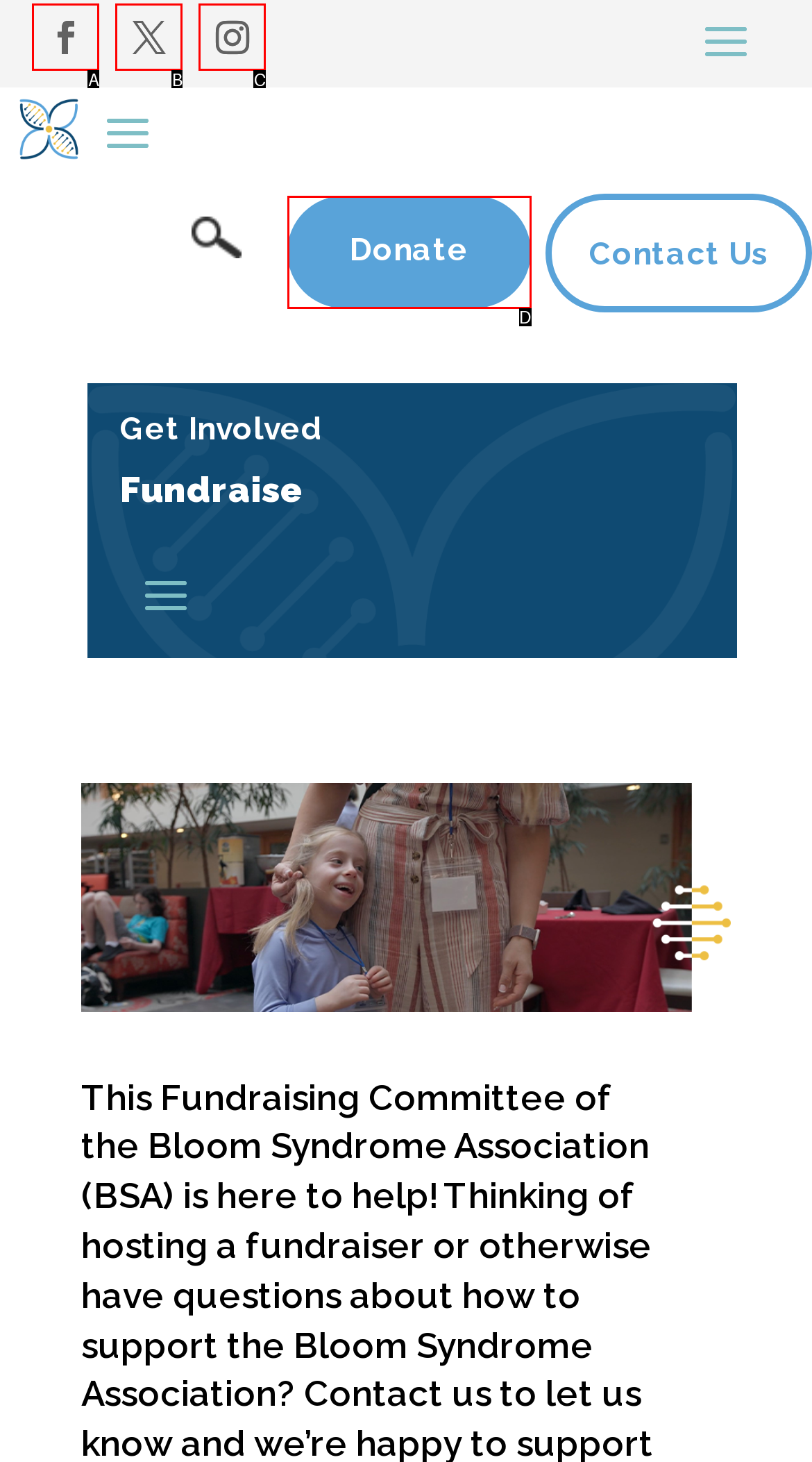Looking at the description: Follow, identify which option is the best match and respond directly with the letter of that option.

C